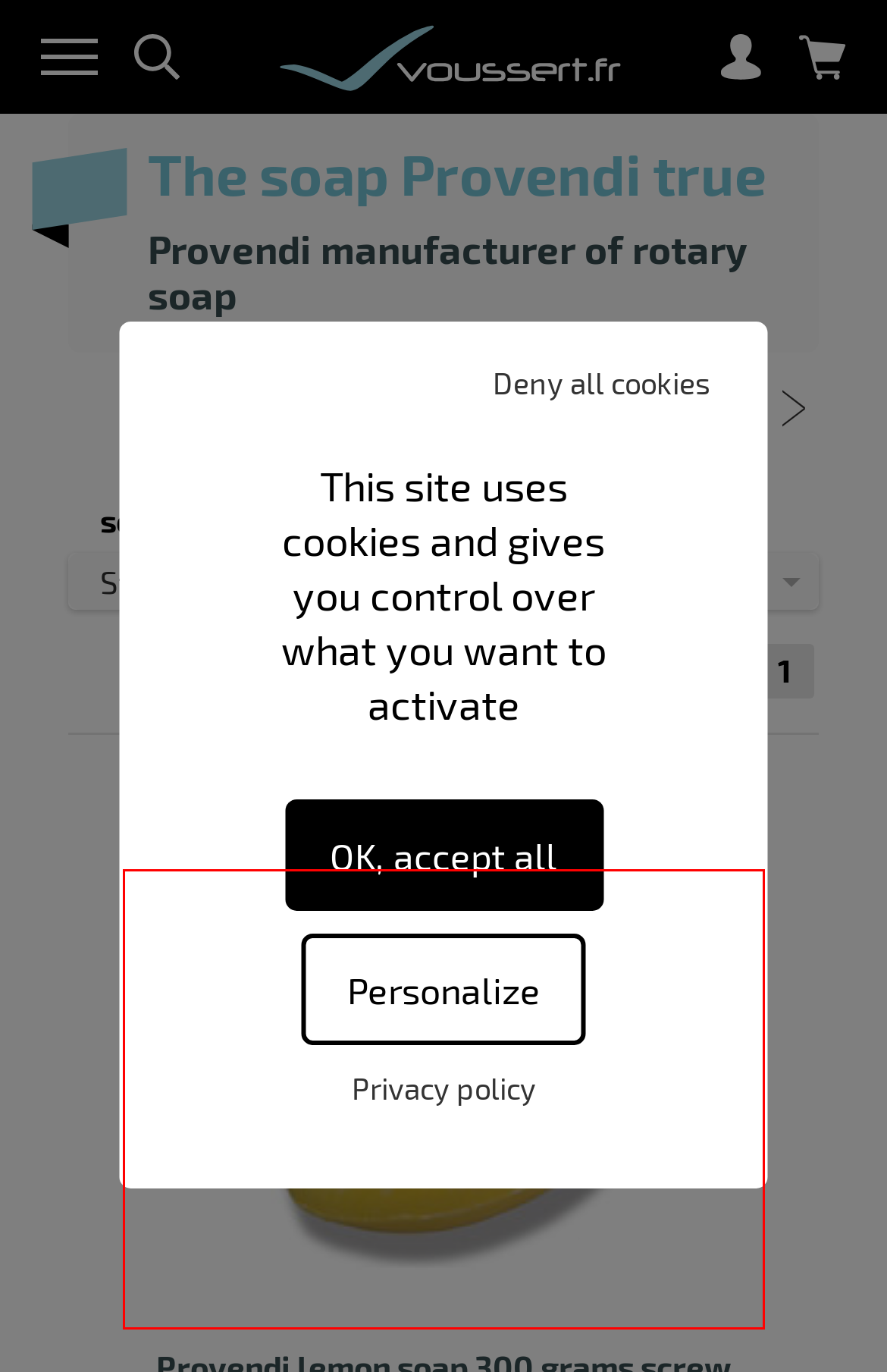A screenshot of a webpage is given with a red bounding box around a UI element. Choose the description that best matches the new webpage shown after clicking the element within the red bounding box. Here are the candidates:
A. Professional product for cleaning and maintenance
B. Professional maintenance product
C. Clearance of cleaning products and cleaning
D. Dunicel Dunilin napkin tablecloth Dunicel duni at wholesale prices
E. Provendi lemon soap rotary screw
F. Numatic hotel trolley
G. Celisoft tablecloth celisoft towel
H. ALUMINIUM SCAFFOLDING a price BIG Live

E